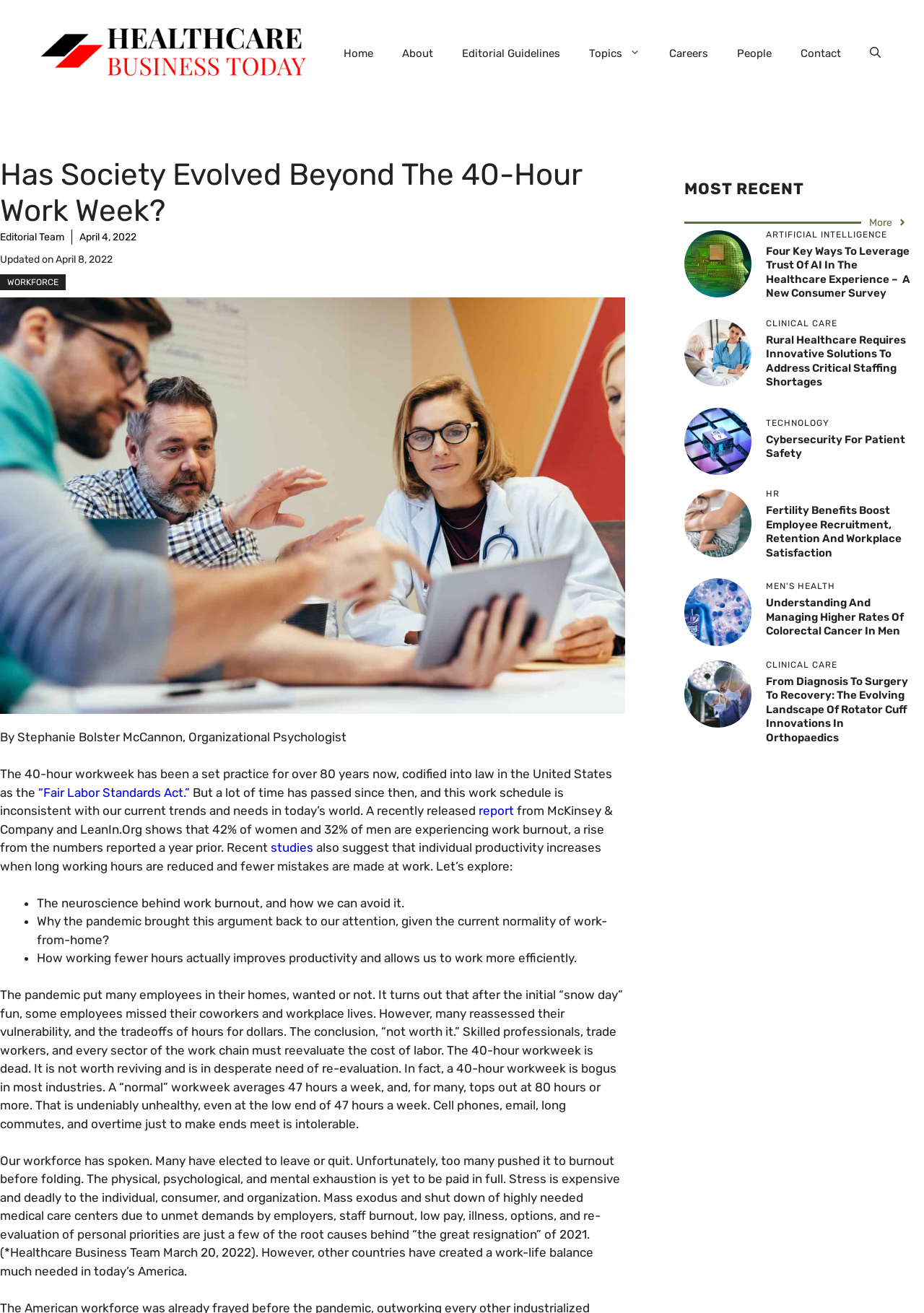What is the name of the organization that released a report on work burnout?
Please provide a comprehensive answer based on the contents of the image.

I found this information by reading the article content which states that 'a recently released report from McKinsey & Company and LeanIn.Org shows that 42% of women and 32% of men are experiencing work burnout'.